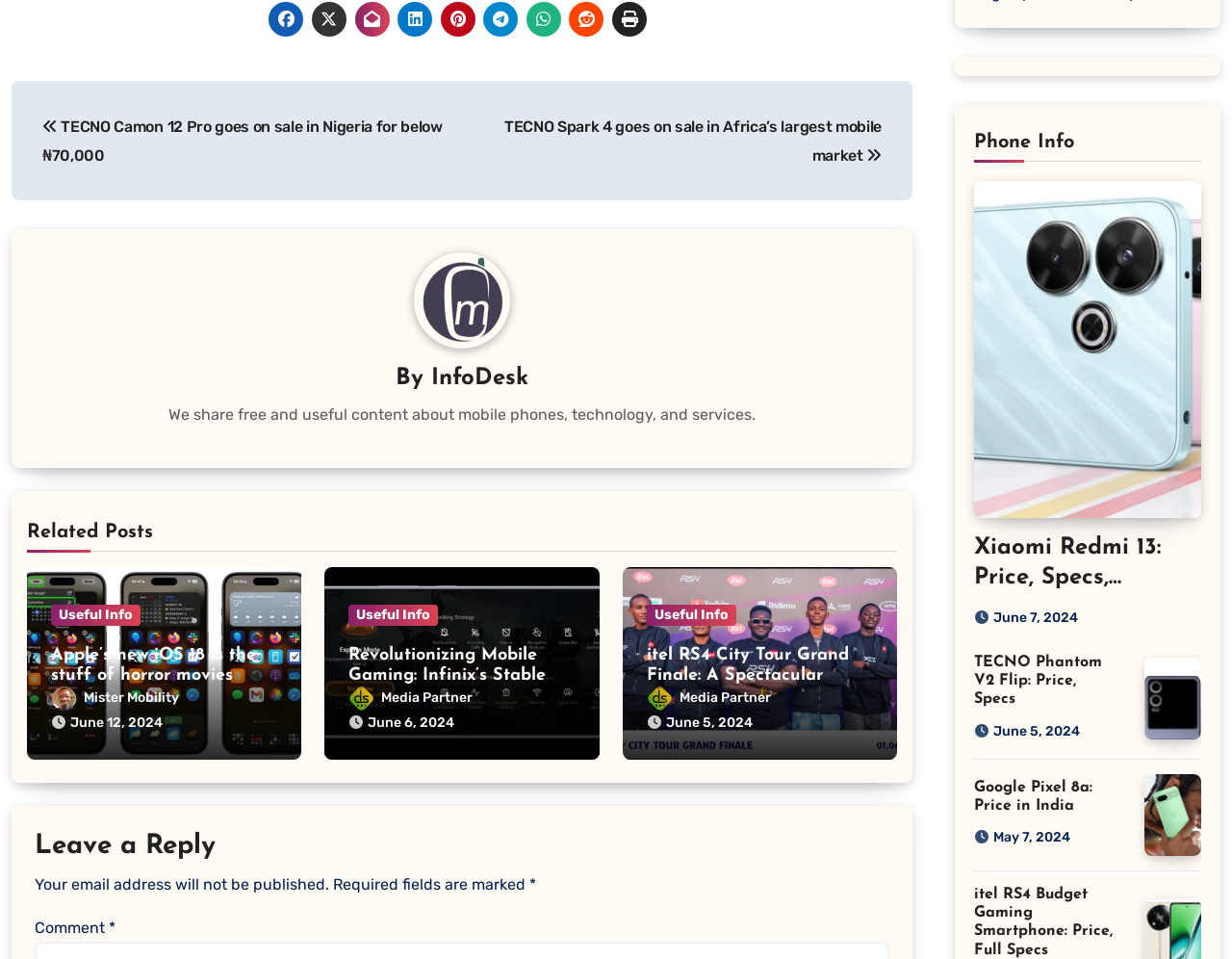What is the date of the post 'itel RS4 City Tour Grand Finale: A Spectacular Showdown of gaming Excellence!'?
Using the visual information, respond with a single word or phrase.

June 6, 2024